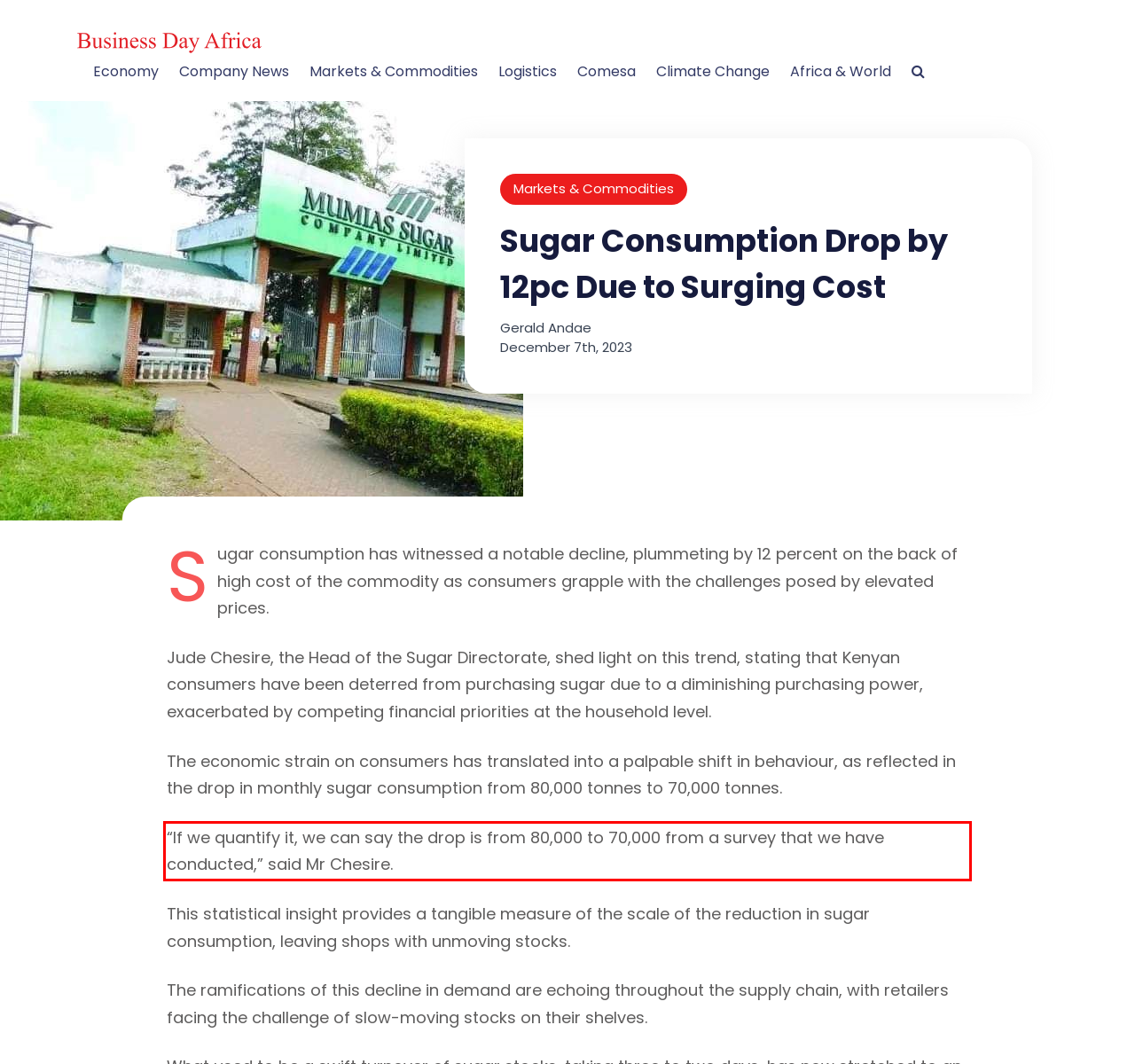Identify the text inside the red bounding box on the provided webpage screenshot by performing OCR.

“If we quantify it, we can say the drop is from 80,000 to 70,000 from a survey that we have conducted,” said Mr Chesire.